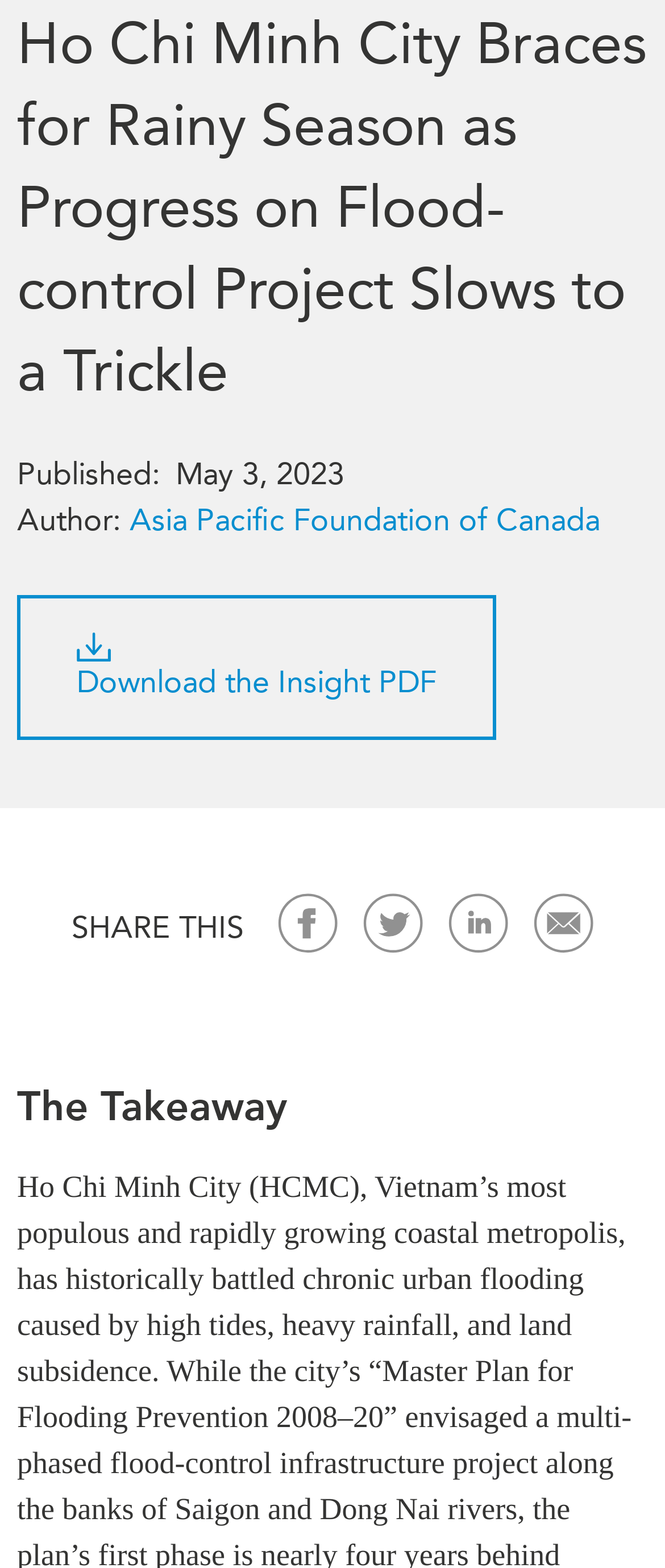Provide the bounding box coordinates for the UI element that is described as: "Download the Insight PDF".

[0.026, 0.38, 0.746, 0.472]